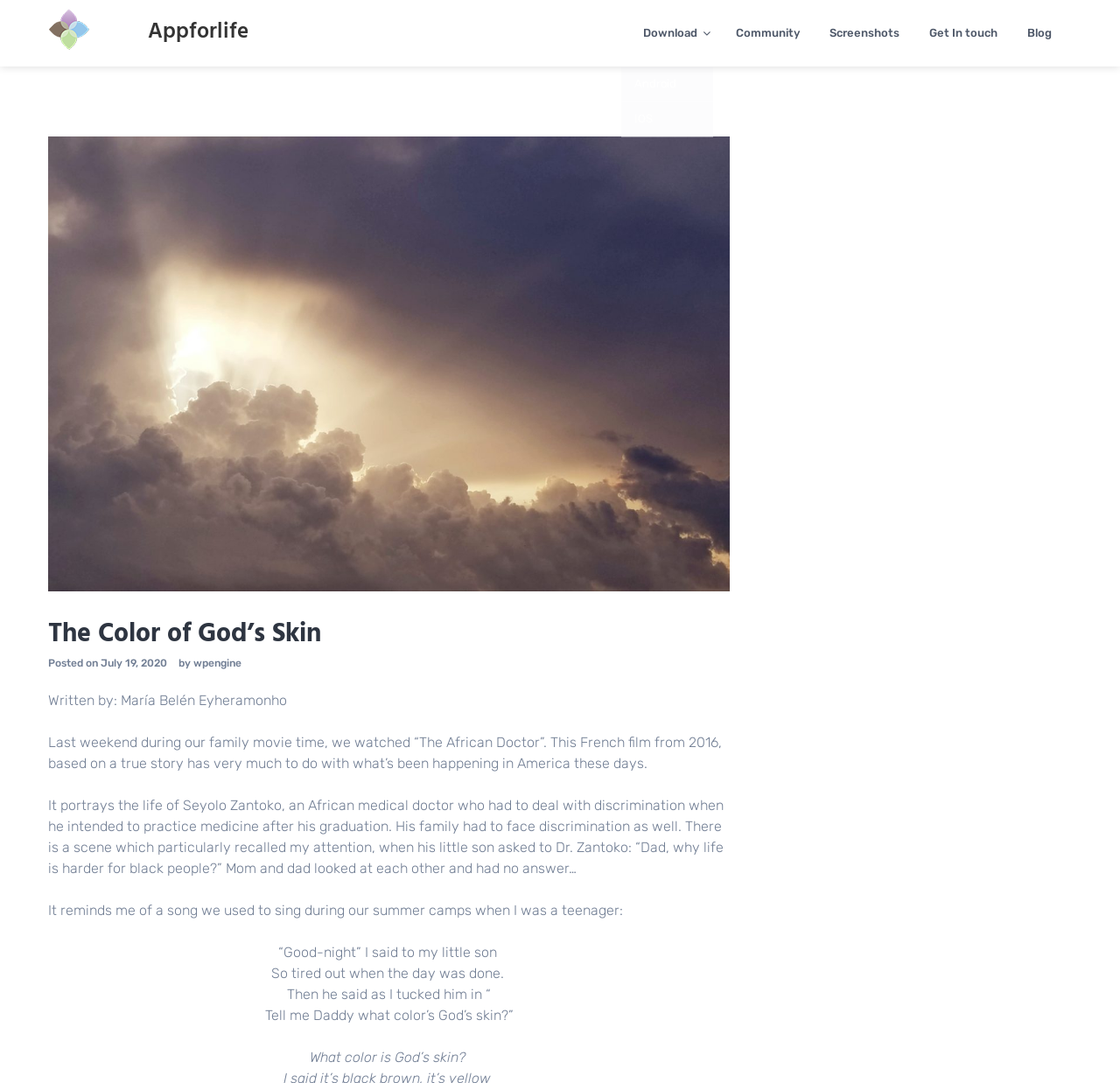Please locate the bounding box coordinates of the element that should be clicked to complete the given instruction: "Read the blog".

[0.906, 0.0, 0.951, 0.061]